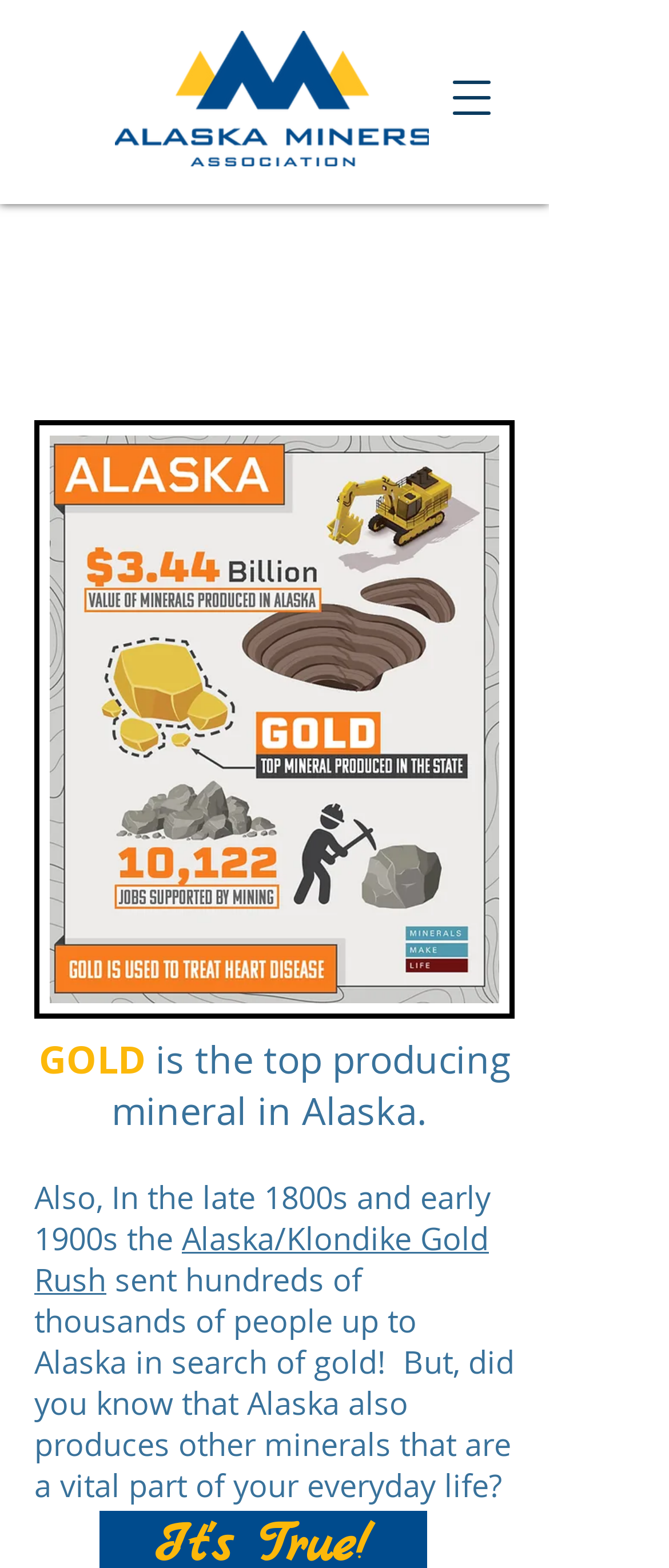What is the position of the AMA logo on the webpage?
Refer to the image and give a detailed answer to the question.

The AMA logo is an image element with a bounding box coordinate of [0.172, 0.02, 0.641, 0.106], which indicates that it is located at the top left of the webpage.